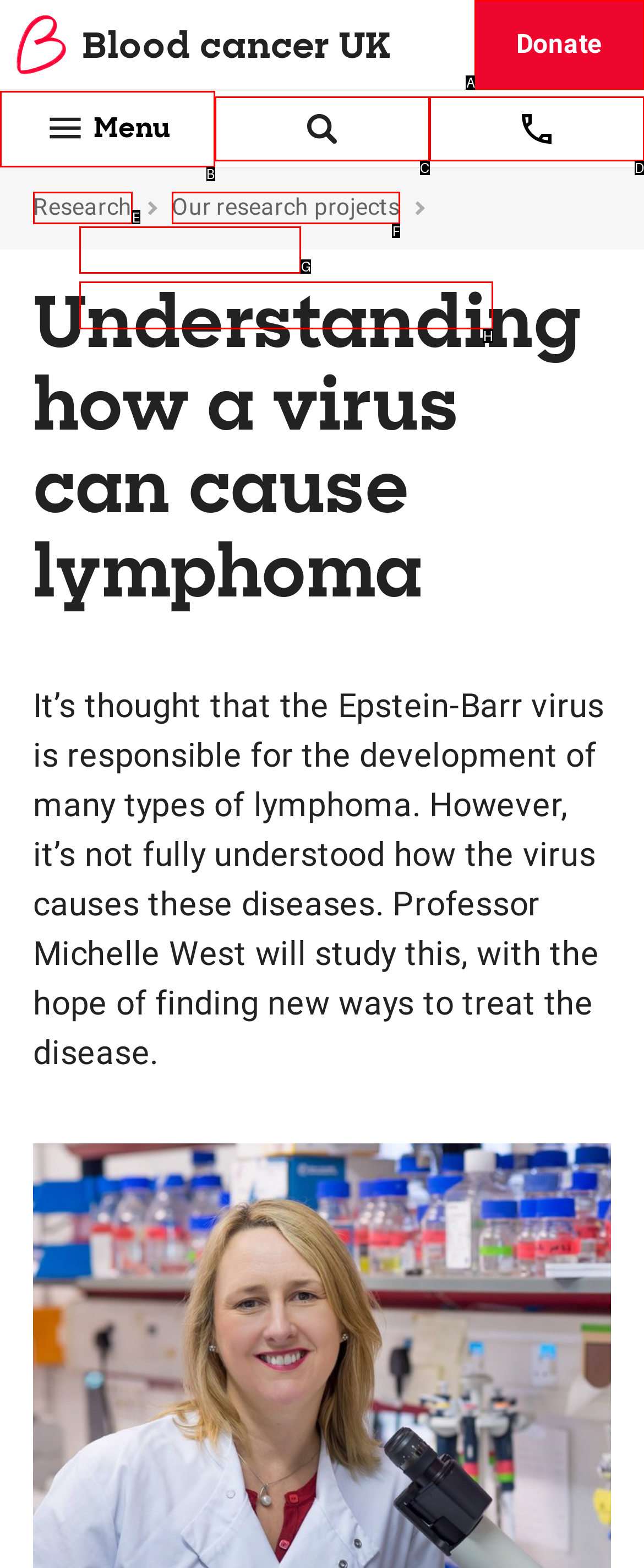Select the option that matches the description: Menu. Answer with the letter of the correct option directly.

B